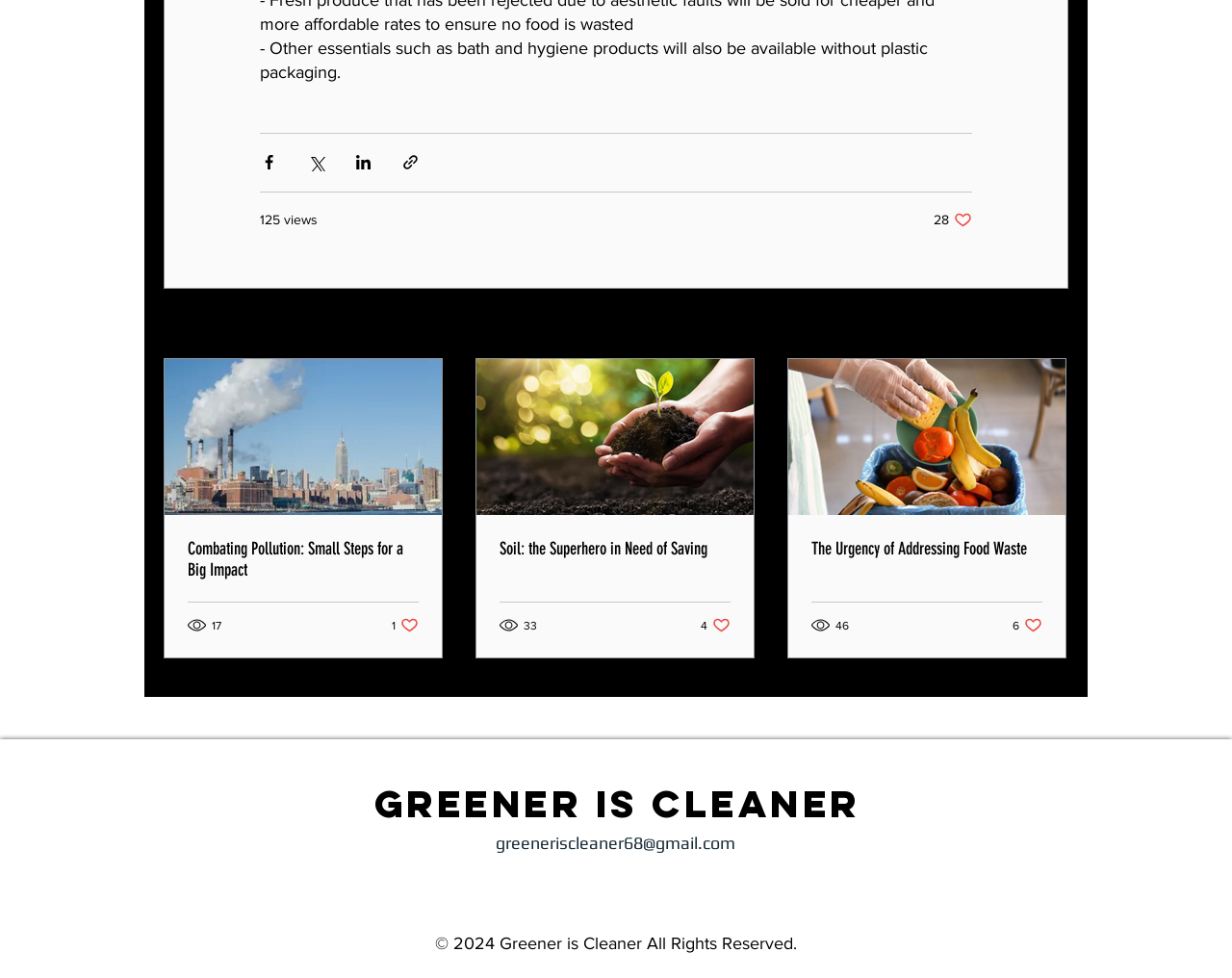How many likes does the second article have?
Please answer the question with a detailed and comprehensive explanation.

I found the button element with the text '4 likes. Post not marked as liked' inside the second article element, so the second article has 4 likes.